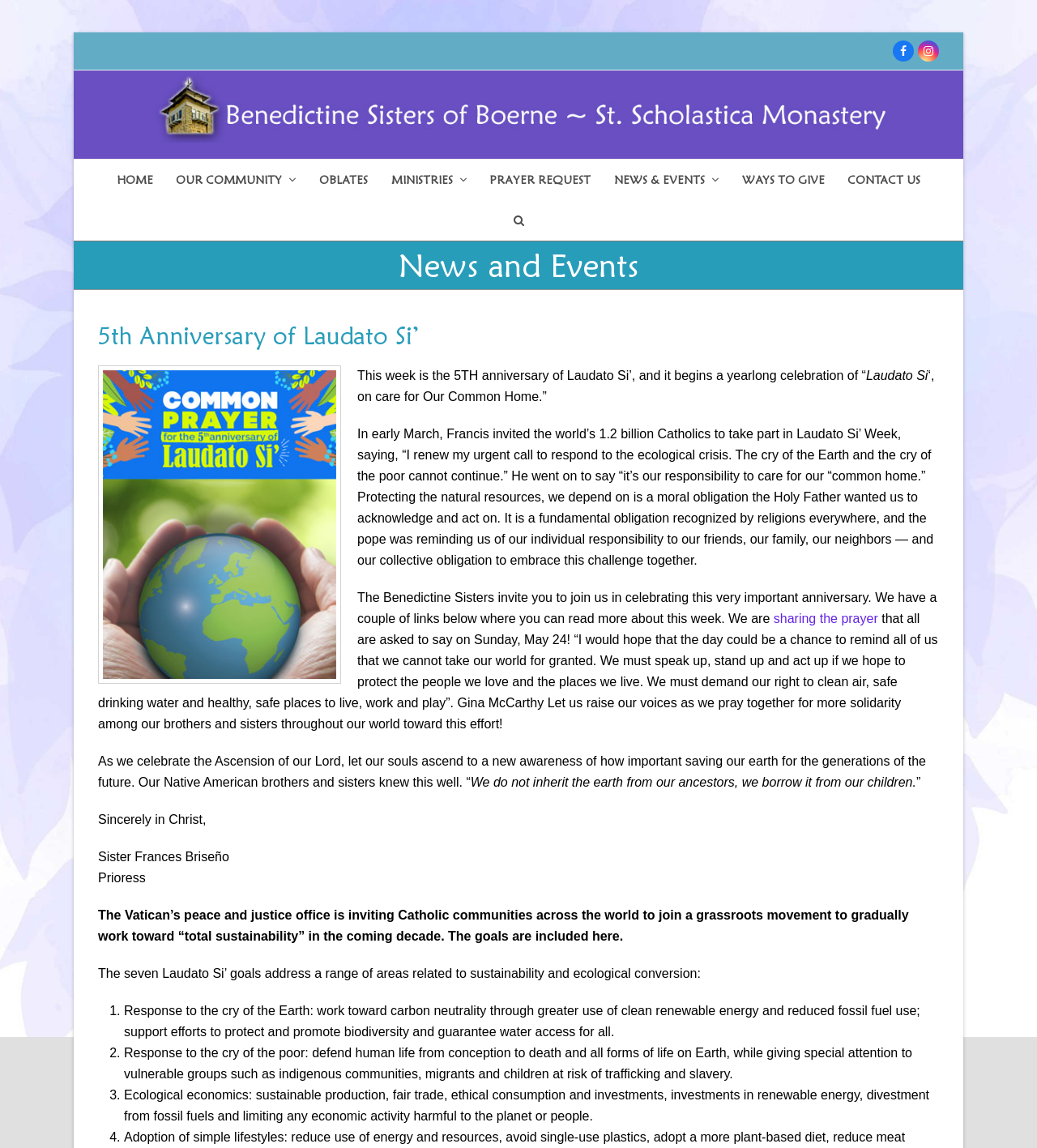Explain the webpage's design and content in an elaborate manner.

The webpage is dedicated to the 5th anniversary of Laudato Si', a significant event for the Benedictine Sisters. At the top right corner, there are links to Facebook and Instagram. Below these links, there is a layout table with a link to the Benedictine Sisters' website, accompanied by an image.

The main navigation menu is located on the left side of the page, with links to various sections such as HOME, OUR COMMUNITY, OBLATES, MINISTRIES, PRAYER REQUEST, NEWS & EVENTS, WAYS TO GIVE, and CONTACT US. A search button is also available.

The main content of the page is divided into several sections. The first section has a heading that reads "5th Anniversary of Laudato Si’" and provides an introduction to the event. The text explains that the Benedictine Sisters are celebrating this anniversary and invites readers to join them.

The next section contains a series of paragraphs that discuss the importance of caring for the environment and the role of individuals in protecting the planet. The text quotes Pope Francis and emphasizes the moral obligation to care for the Earth.

Below this section, there are links to read more about Laudato Si' Week and a prayer that readers are encouraged to say on Sunday, May 24. The page also features a quote from Gina McCarthy, emphasizing the need to protect the environment.

The following section contains a message from Sister Frances Briseño, the Prioress, who reflects on the importance of saving the Earth for future generations. The text also includes a Native American proverb that highlights the responsibility to care for the planet.

The final section of the page outlines the seven Laudato Si' goals, which aim to promote sustainability and ecological conversion. These goals are listed in a numbered format, with each goal addressing a specific area related to sustainability, such as carbon neutrality, biodiversity, and human life.